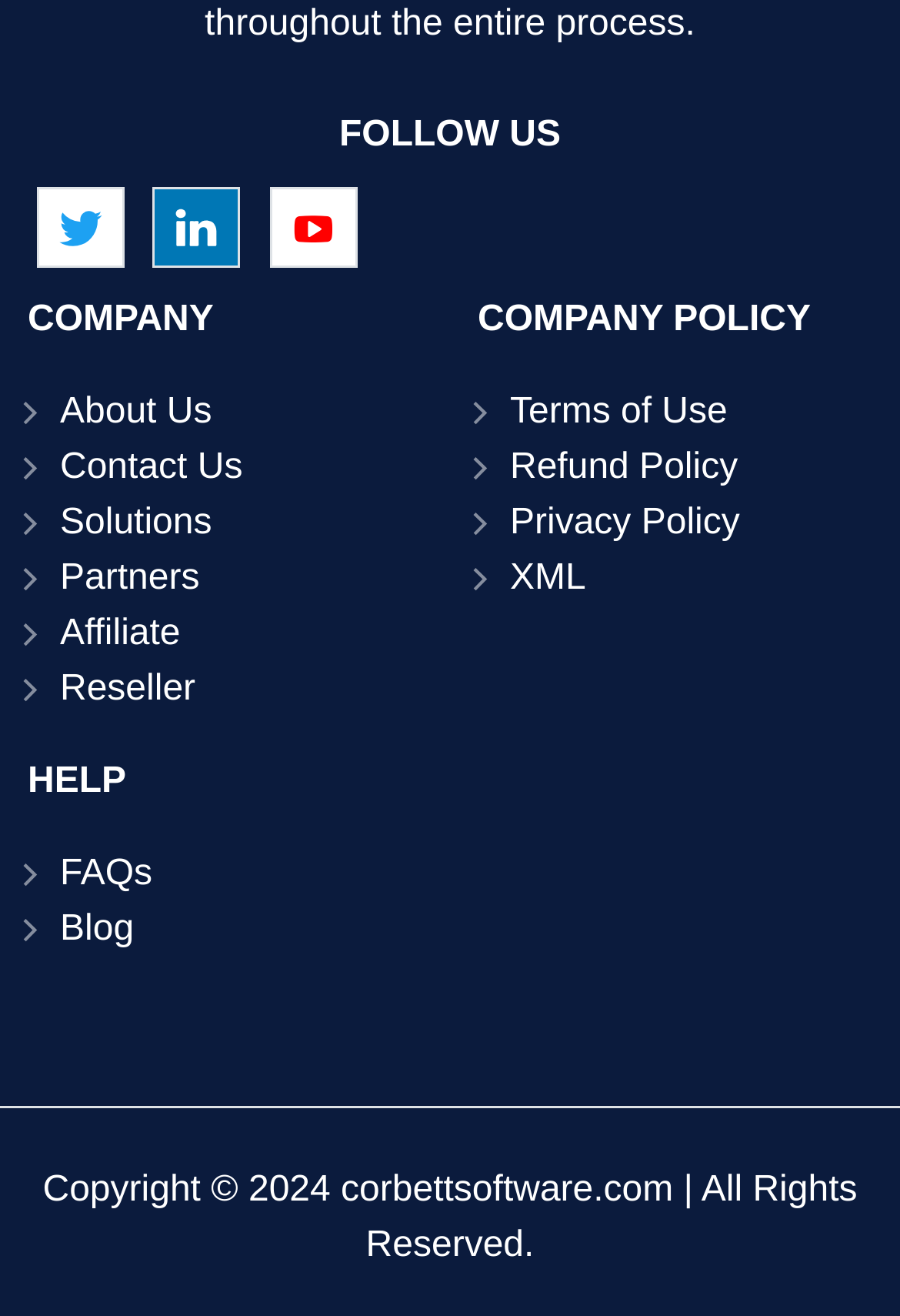Respond to the question below with a concise word or phrase:
What is the domain name of the company's website?

corbettsoftware.com